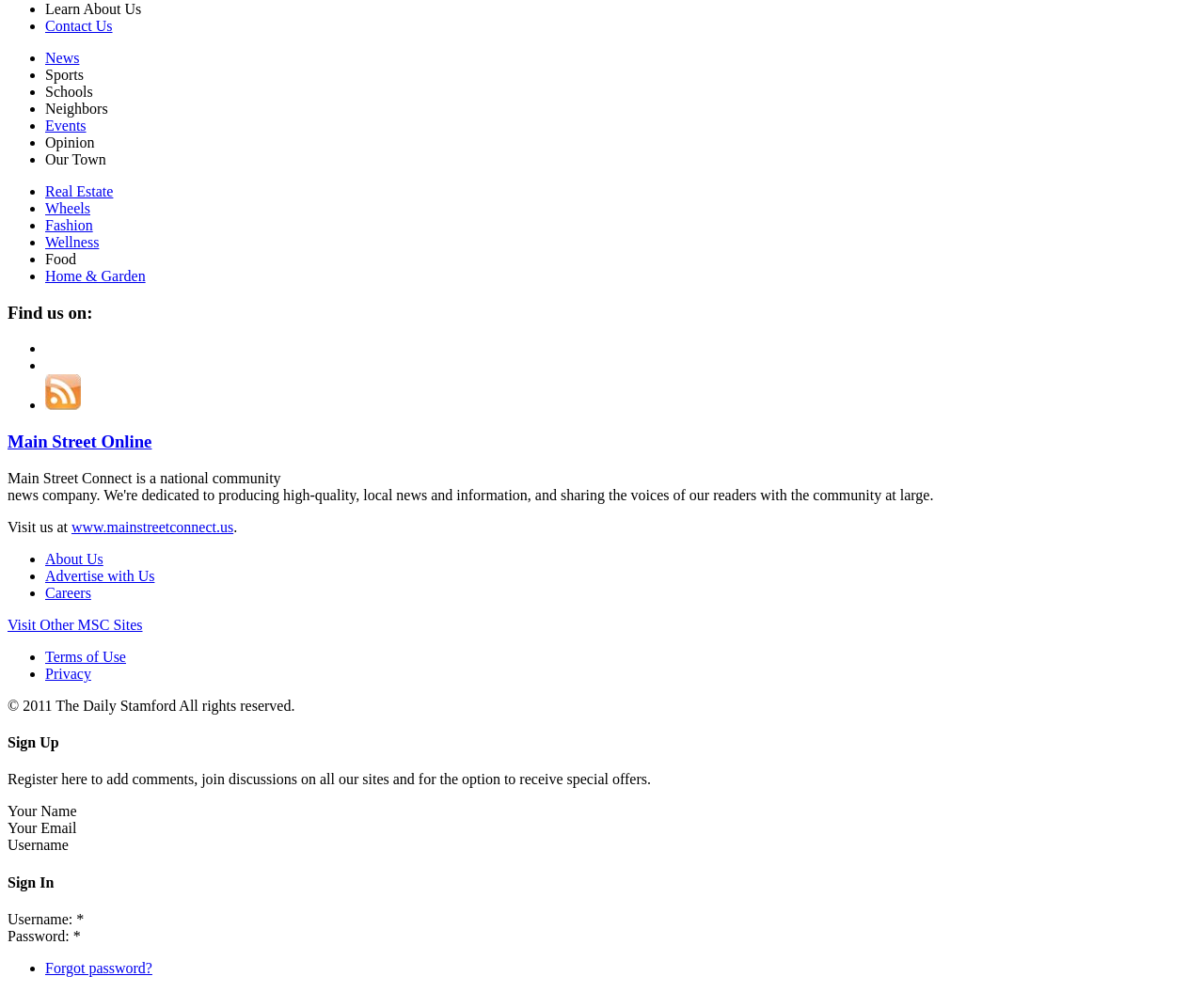Can you find the bounding box coordinates for the element to click on to achieve the instruction: "Sign Up"?

[0.006, 0.74, 0.994, 0.757]